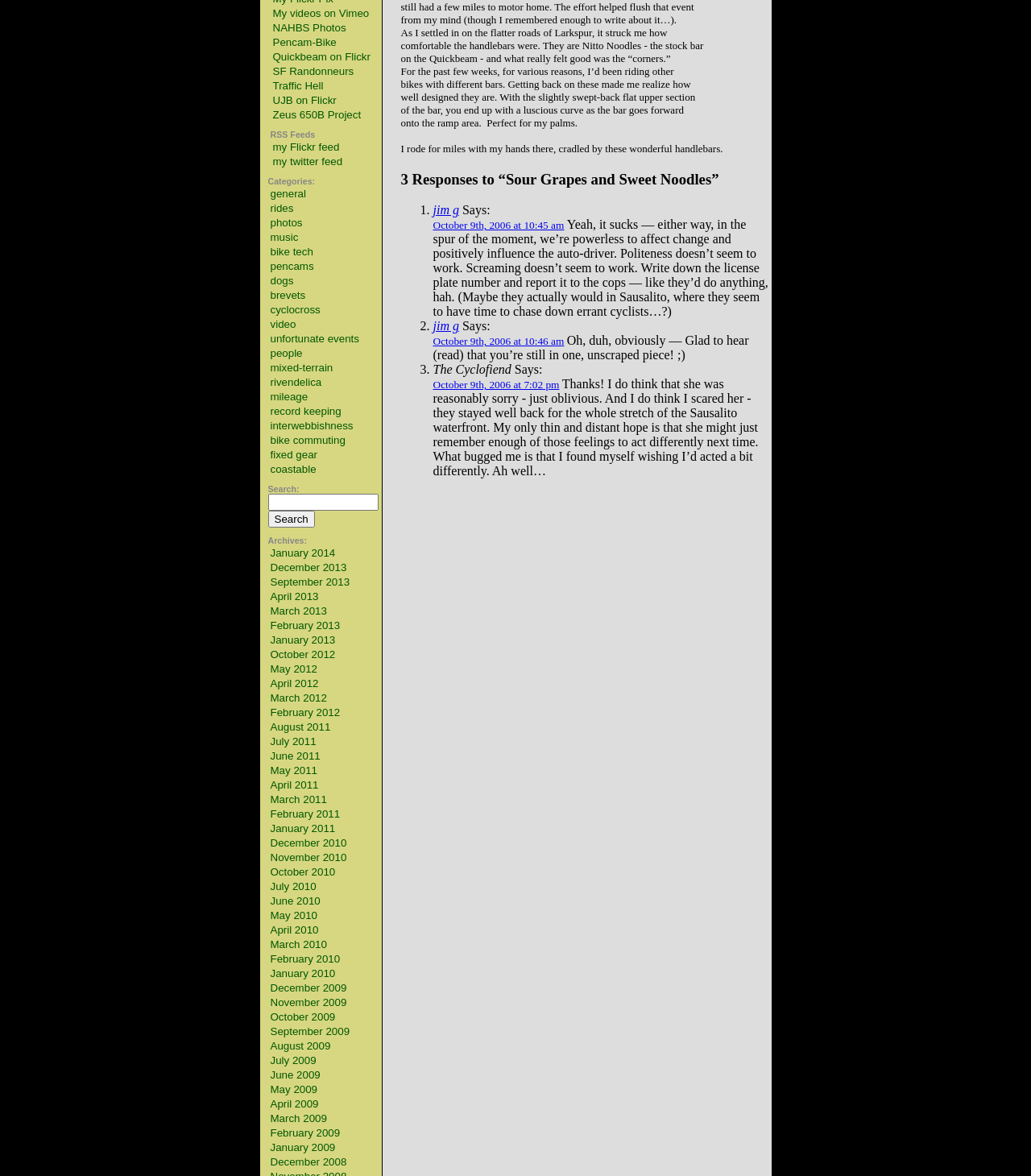Provide the bounding box coordinates, formatted as (top-left x, top-left y, bottom-right x, bottom-right y), with all values being floating point numbers between 0 and 1. Identify the bounding box of the UI element that matches the description: 39

None